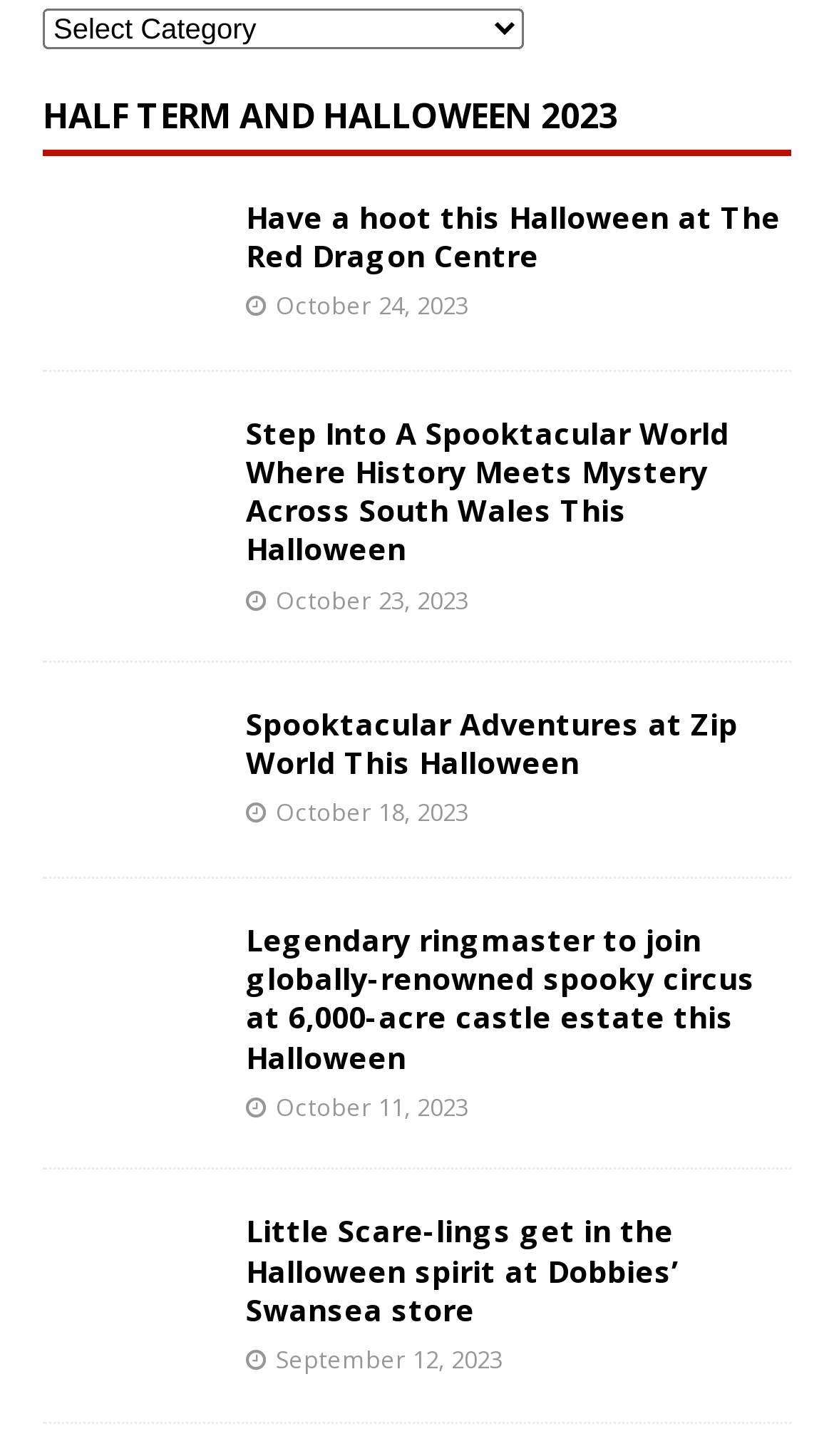Please mark the bounding box coordinates of the area that should be clicked to carry out the instruction: "Select a category".

[0.051, 0.005, 0.628, 0.033]